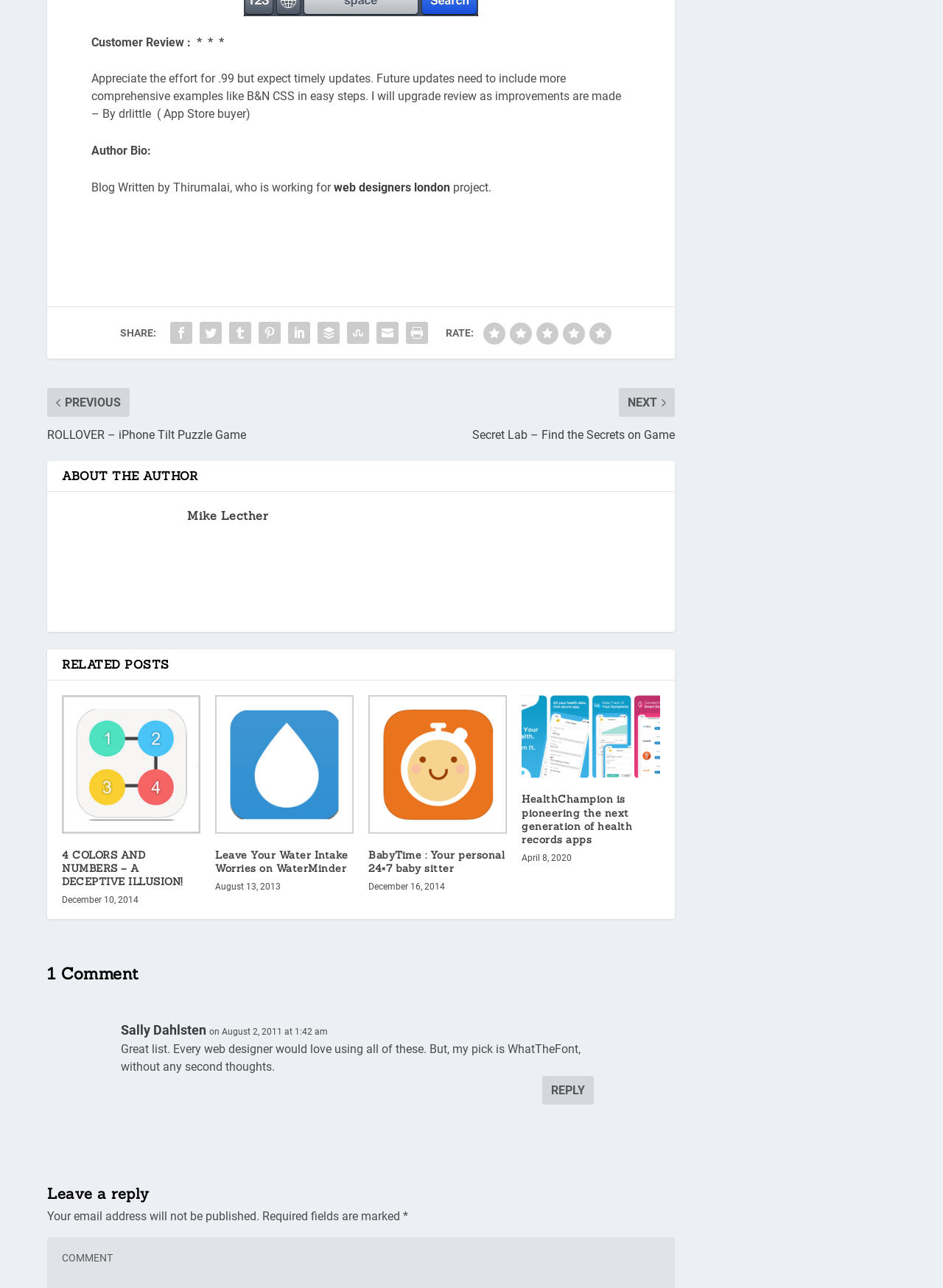Please locate the bounding box coordinates of the element that should be clicked to complete the given instruction: "Rate the post".

[0.472, 0.246, 0.502, 0.255]